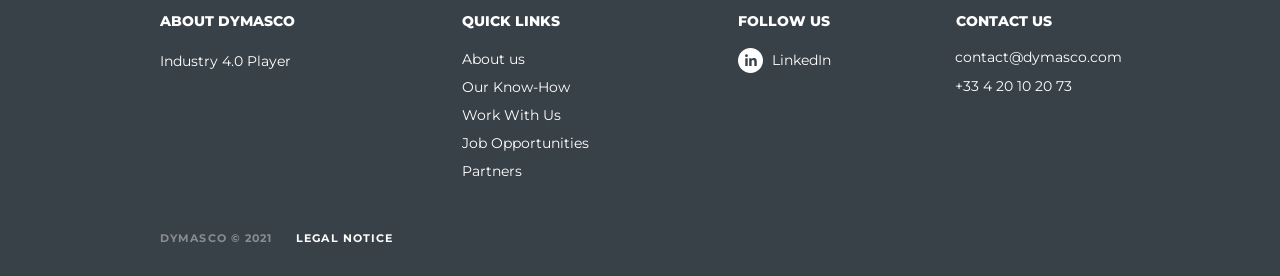What social media platform is linked?
Provide a one-word or short-phrase answer based on the image.

LinkedIn